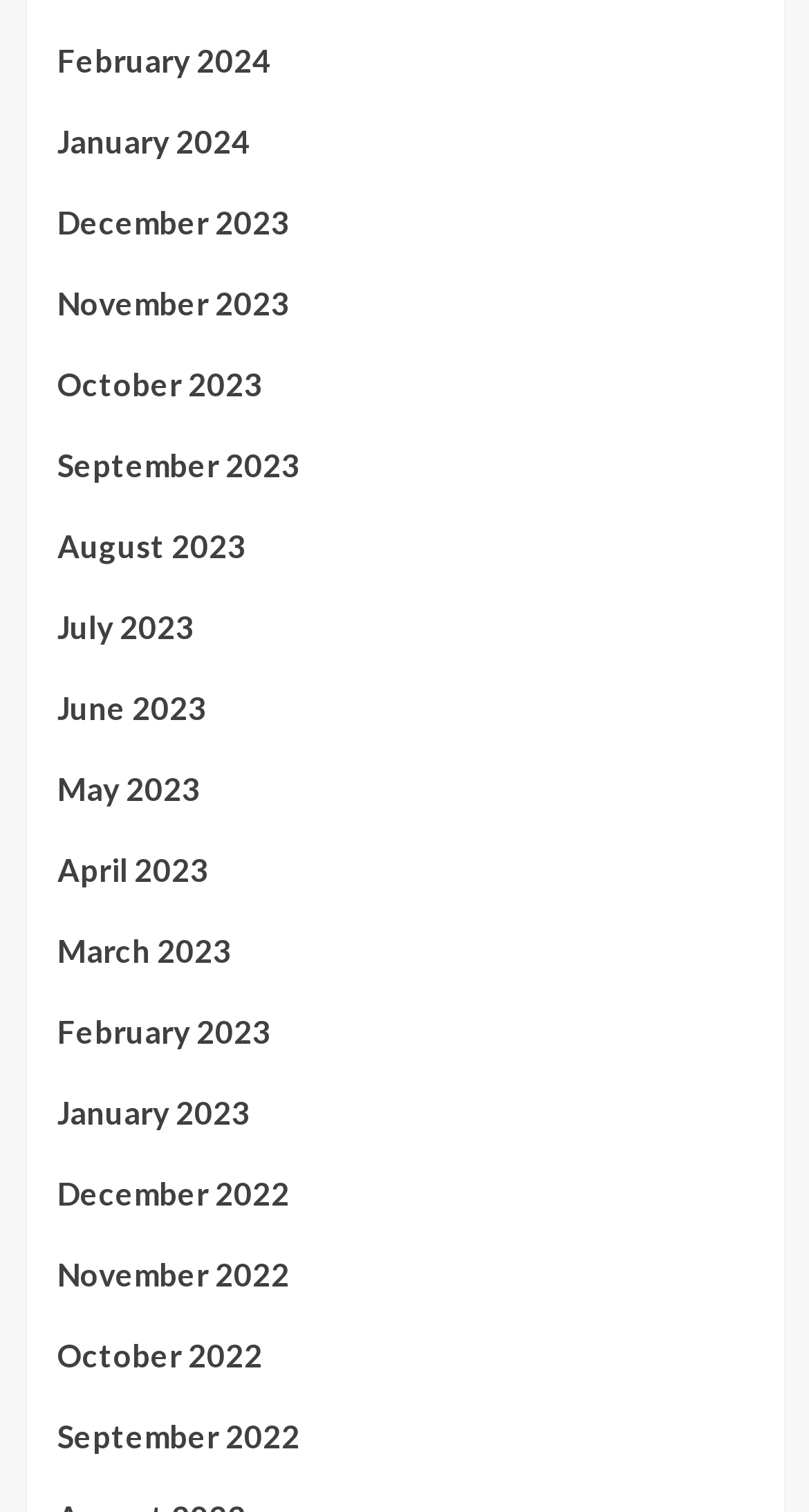Are the months listed in chronological order?
Please describe in detail the information shown in the image to answer the question.

I examined the list of links and noticed that the months are listed in reverse chronological order, with the most recent month first and the earliest month last.